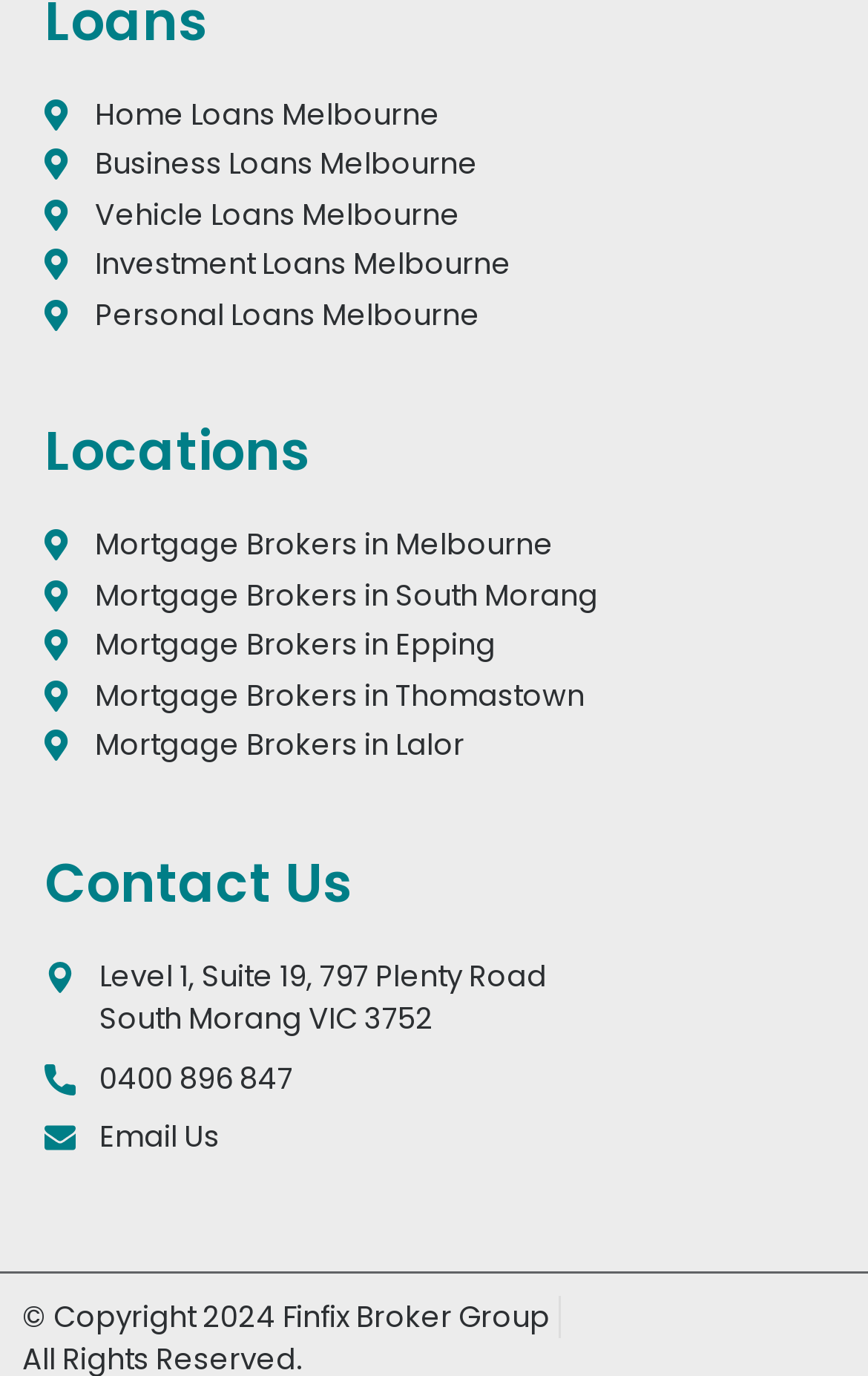Provide a thorough and detailed response to the question by examining the image: 
How many locations are listed on the webpage?

I counted the number of link elements under the 'Locations' heading, which are [301], [302], [303], [304], and [305]. These links correspond to different locations, so I concluded that there are 5 locations listed.